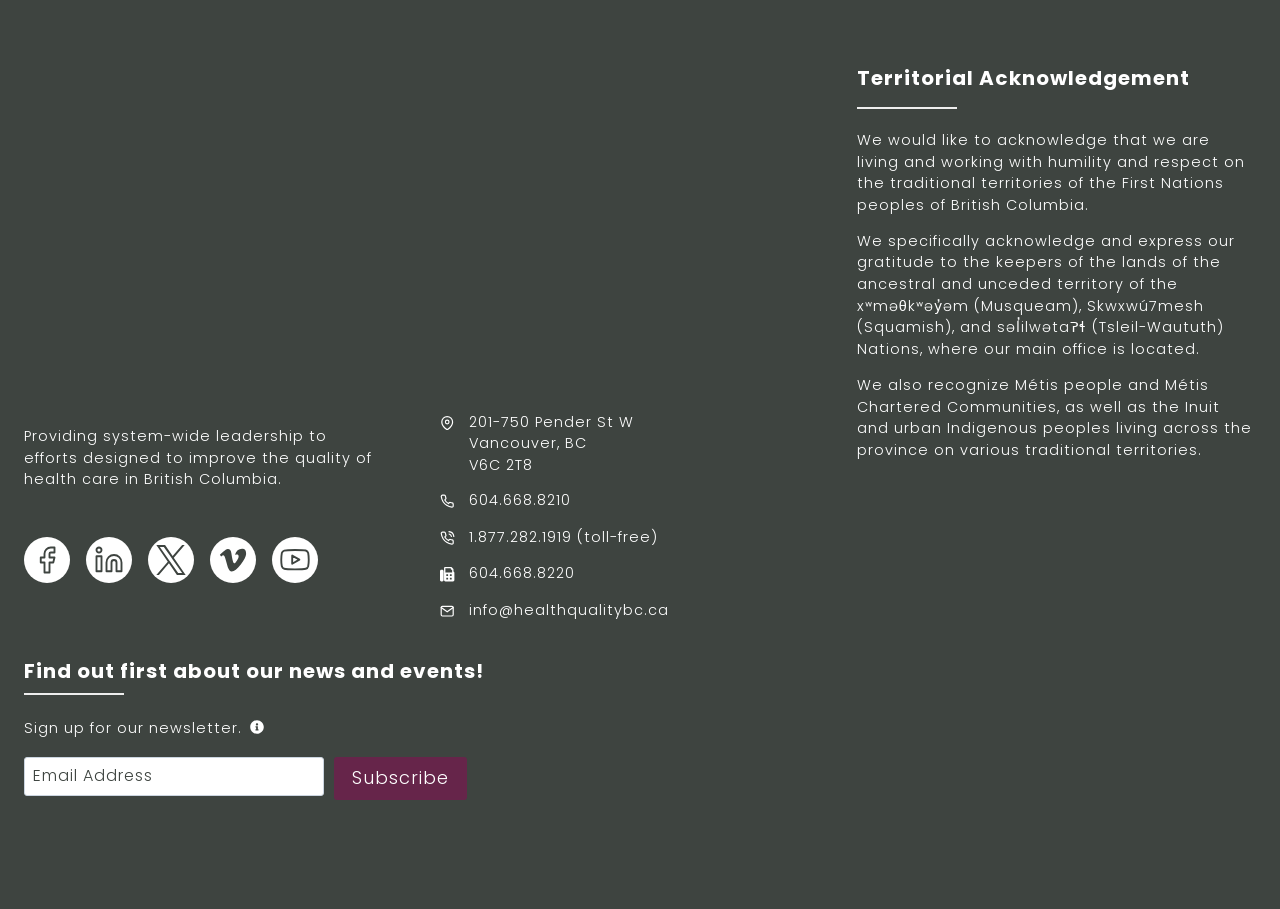Using the details from the image, please elaborate on the following question: What is the territorial acknowledgement about?

The territorial acknowledgement is about the traditional territories of the First Nations peoples of British Columbia, as stated in the section with the heading 'Territorial Acknowledgement'.